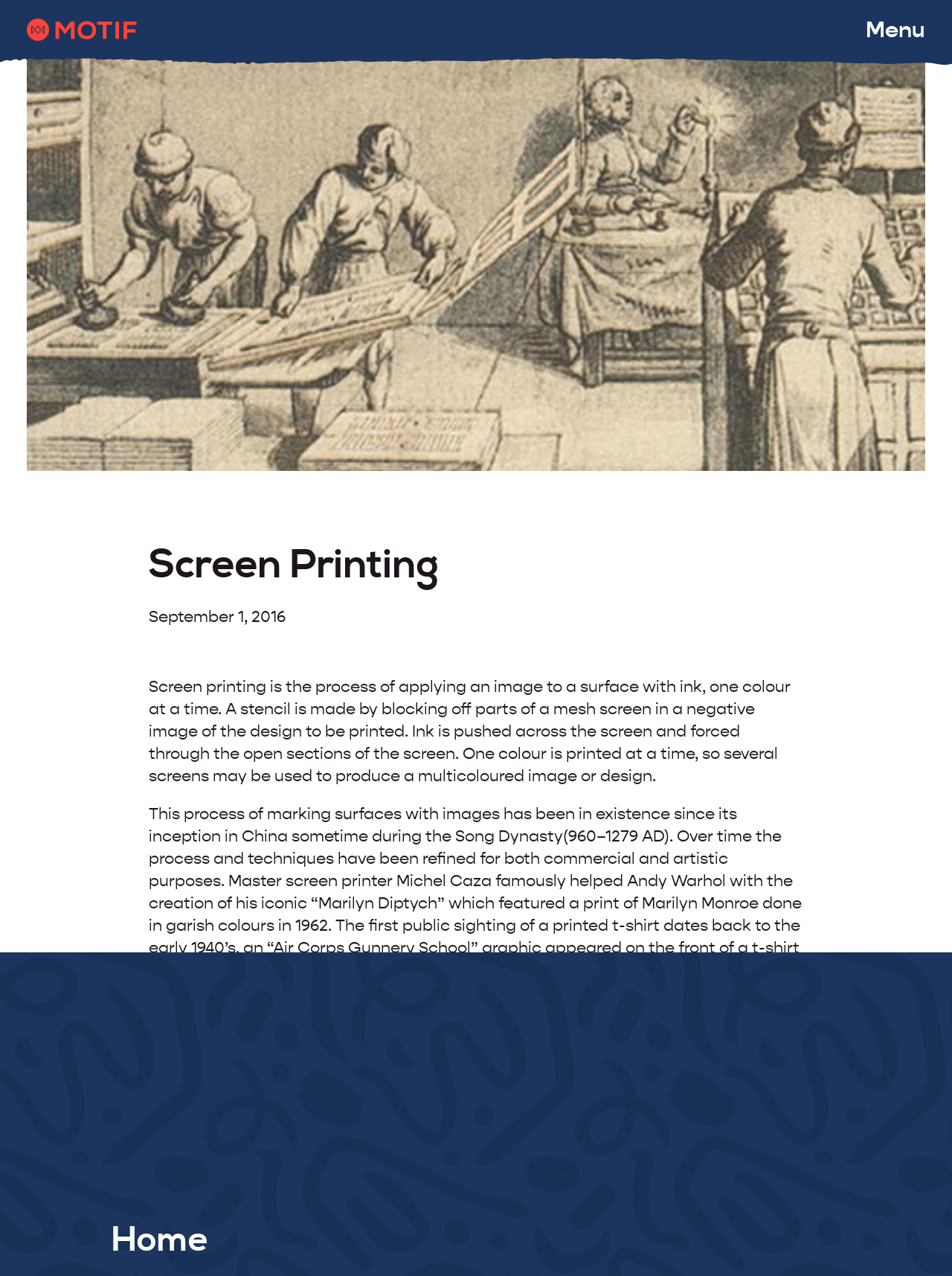Please answer the following question as detailed as possible based on the image: 
What is the purpose of screen printed graphic t-shirts?

According to the webpage, throughout history, the screen printed graphic t-shirt has turned into one of the best promotional tools available, whether it be promoting a brand, a business, an expression, a belief, an alliance, or artistry.